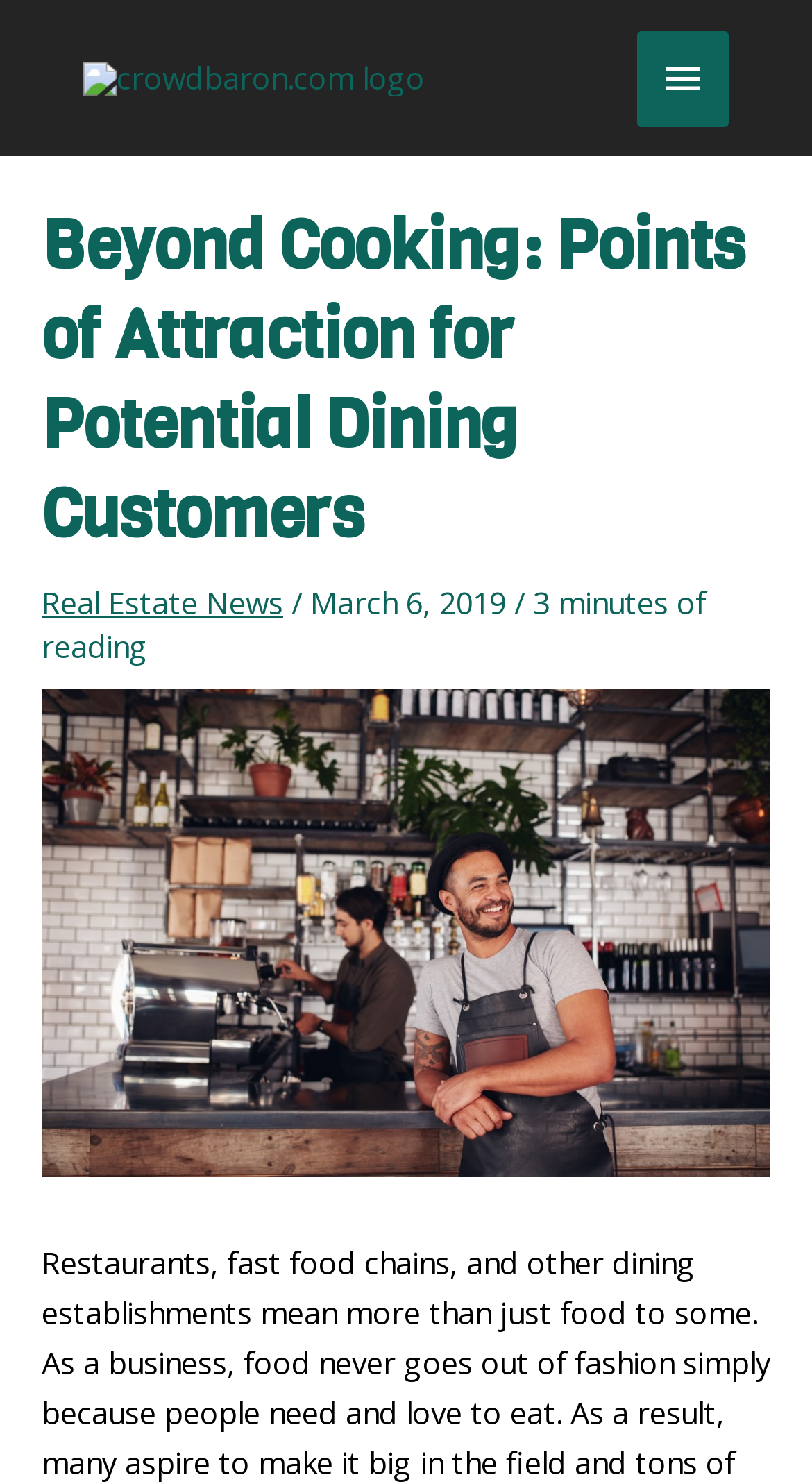What is the logo of the website?
Examine the image and provide an in-depth answer to the question.

The logo of the website is located at the top left corner of the webpage, and it is an image with the text 'crowdbaron.com'.